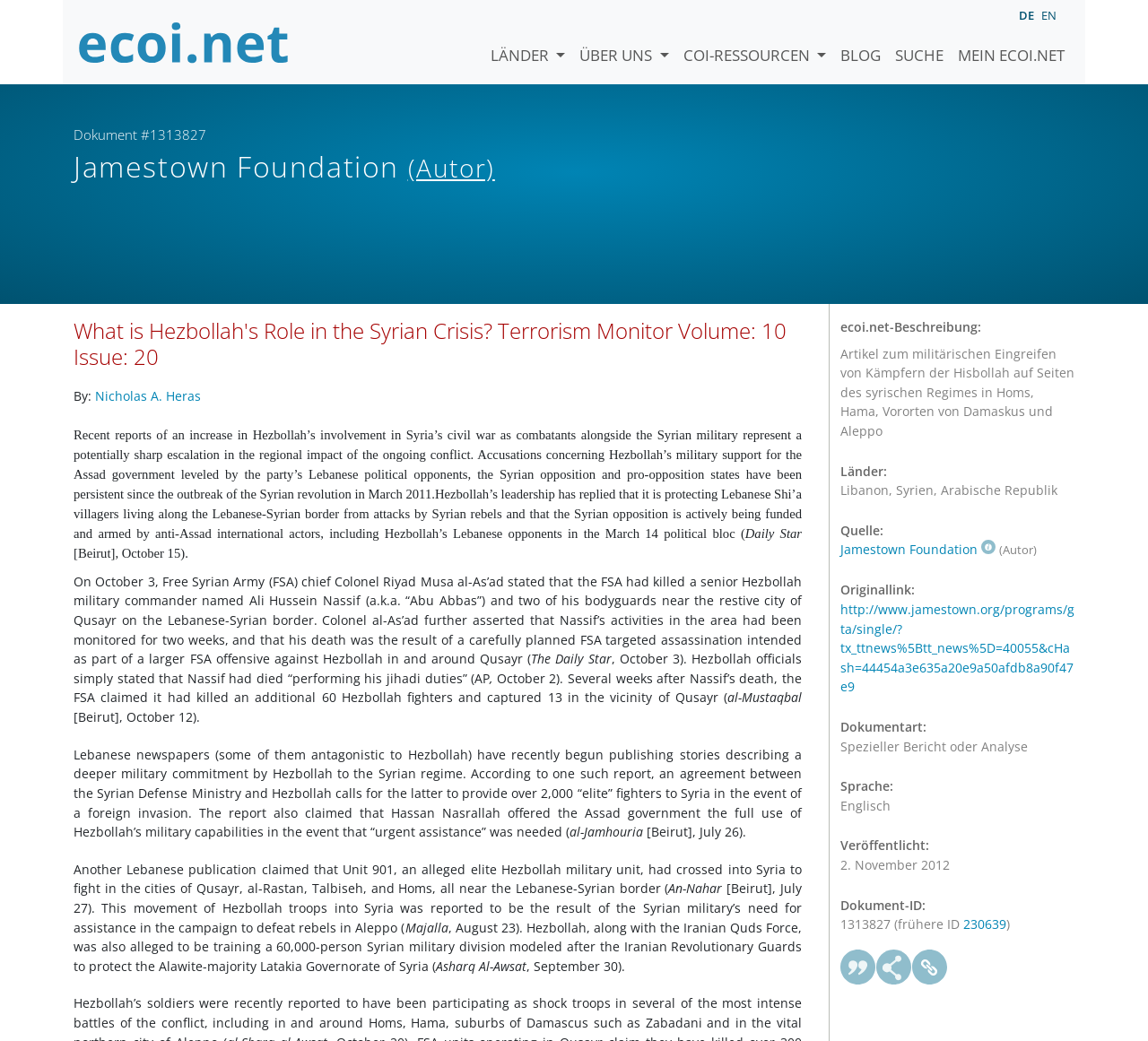Provide a comprehensive caption for the webpage.

This webpage is an article from the Jamestown Foundation, titled "What is Hezbollah's Role in the Syrian Crisis? Terrorism Monitor Volume: 10 Issue: 20". The article discusses Hezbollah's involvement in the Syrian civil war, citing reports of the group's military support for the Assad government.

At the top of the page, there is a navigation menu with links to "LÄNDER", "ÜBER UNS", "COI-RESSOURCEN", "BLOG", "SUCHE", and "MEIN ECOI.NET". There is also a language selection dropdown menu with options for "Deutsch" and "EN".

Below the navigation menu, the article's title and author are displayed, along with a heading that summarizes the article's content. The article itself is divided into several paragraphs, each discussing a different aspect of Hezbollah's involvement in Syria.

Throughout the article, there are references to various news sources, including the Daily Star, al-Mustaqbal, and Asharq Al-Awsat. These references are cited in the text, with links to the original articles.

On the right-hand side of the page, there is a sidebar with a description list that provides additional information about the article, including the author, publication date, and language. There are also links to "Zitieren als", "Teilen", and "Permalink" at the bottom of the sidebar.

Overall, the webpage is a well-structured and informative article that provides in-depth analysis of Hezbollah's role in the Syrian crisis.